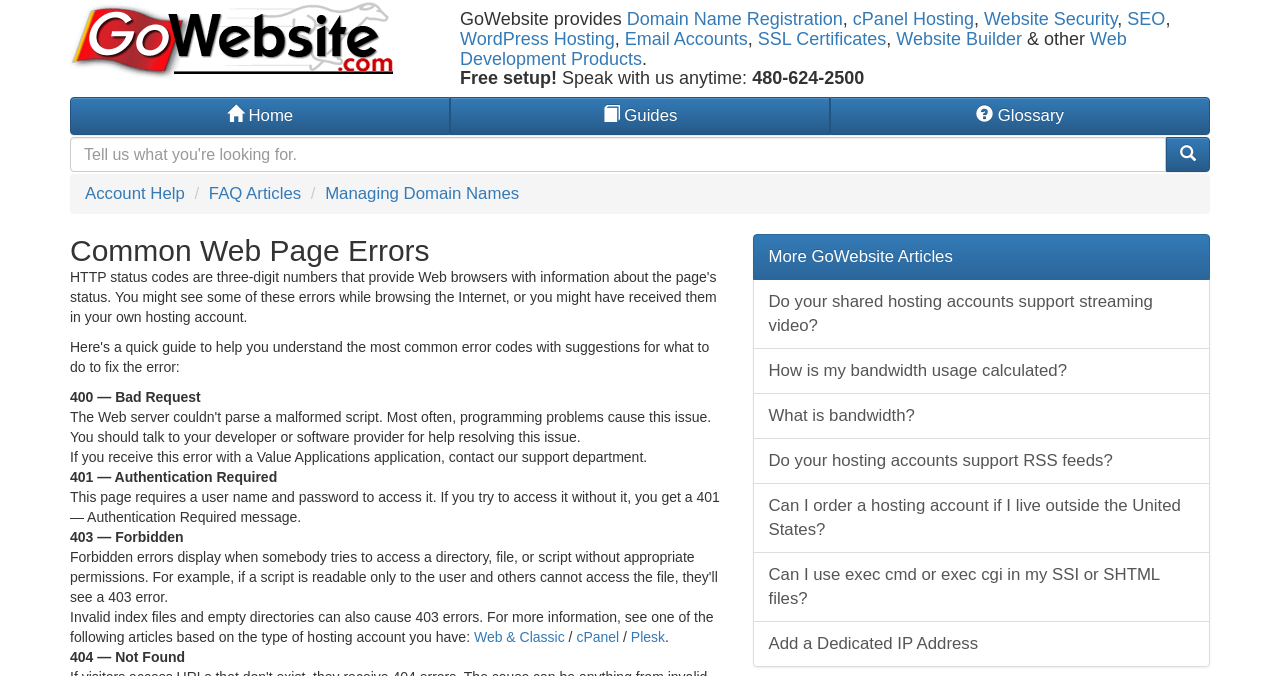What type of products does GoWebsite provide?
Use the image to answer the question with a single word or phrase.

Web development products